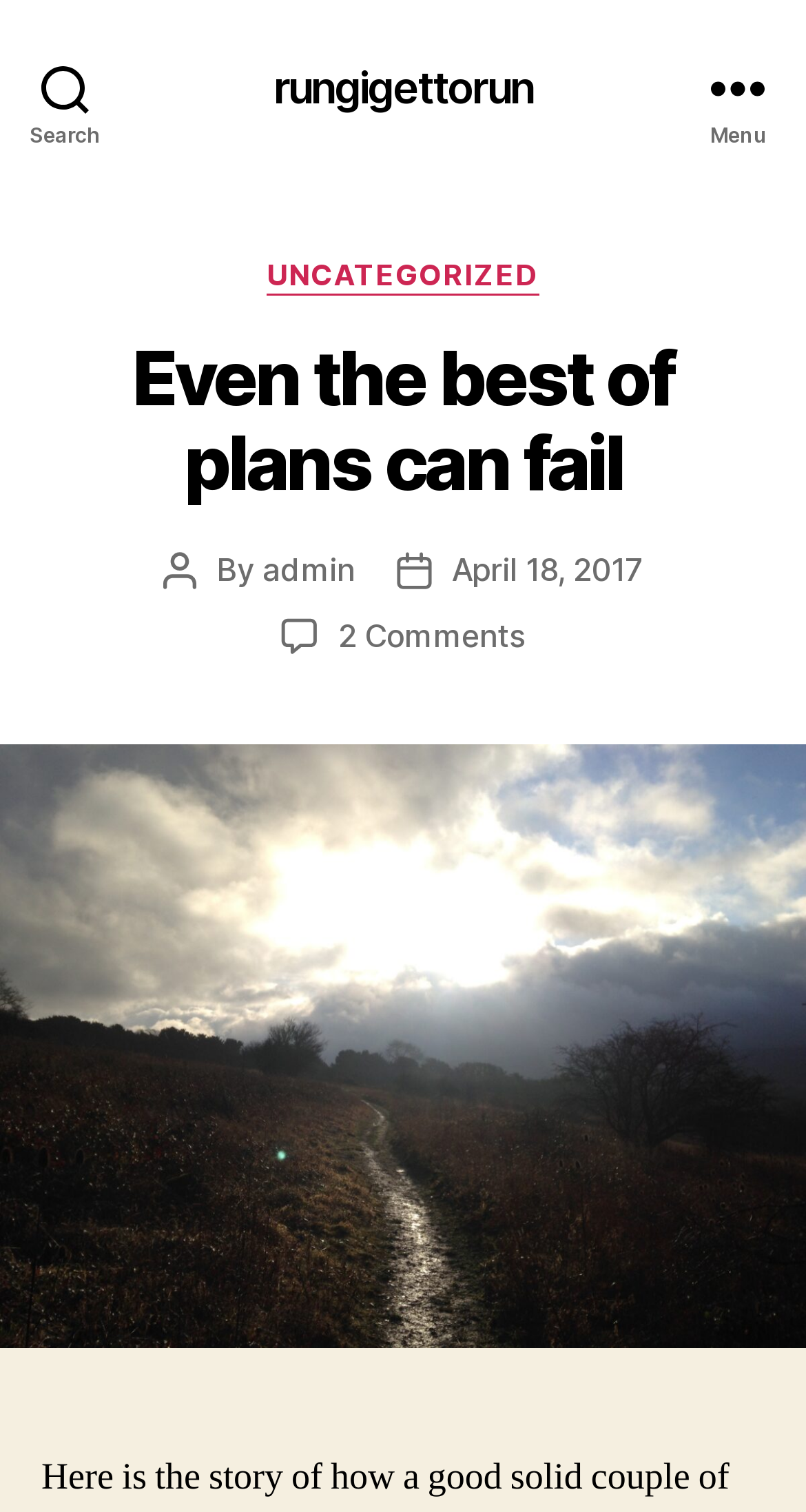Locate the primary heading on the webpage and return its text.

Even the best of plans can fail